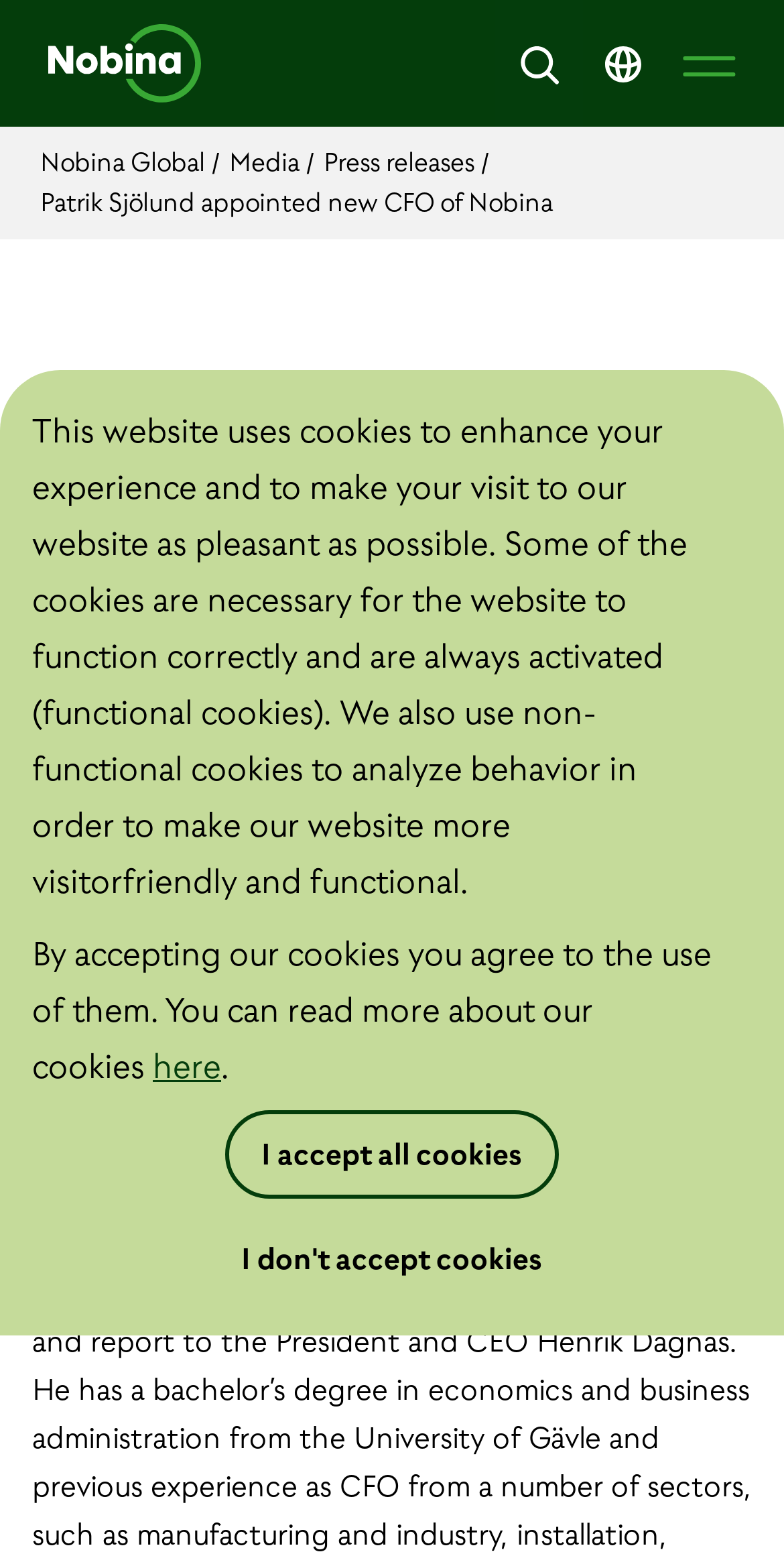What is the bounding box coordinate of the 'Open menu' button?
Please provide a single word or phrase answer based on the image.

[0.848, 0.012, 0.961, 0.069]